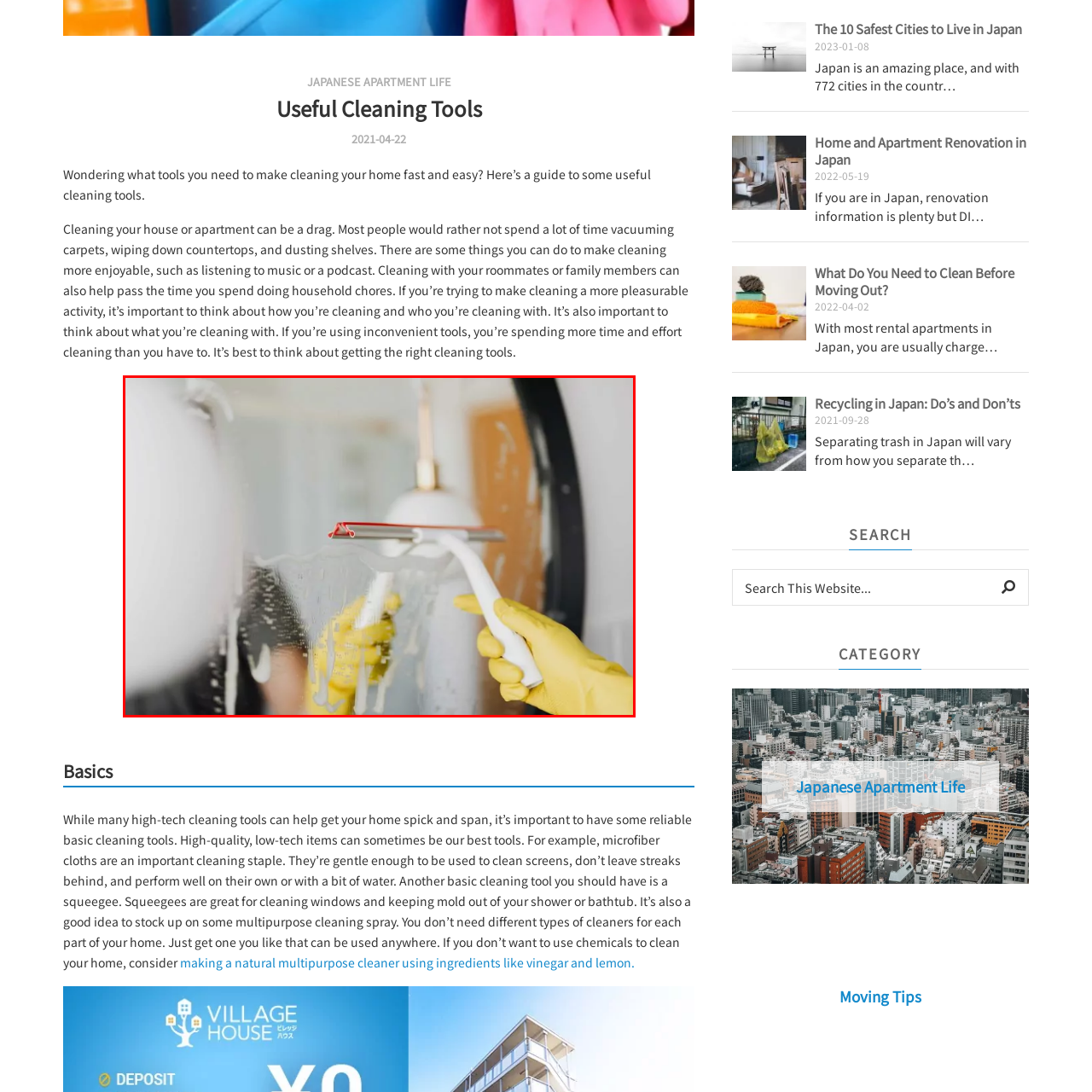Elaborate on the details of the image that is highlighted by the red boundary.

In this image, an individual wearing bright yellow rubber gloves is actively using a cleaning squeegee to wipe down a glass surface, likely a mirror or a window. The squeegee is equipped with a red rubber blade and a white handle, highlighting its functionality in achieving a streak-free shine. The reflection of a light fixture can be seen in the background, creating a warm atmosphere within the space. This visual encapsulates efficient cleaning practices, demonstrating the importance of having the right tools, such as a squeegee, to easily tackle cleaning tasks and maintain a spotless home environment.